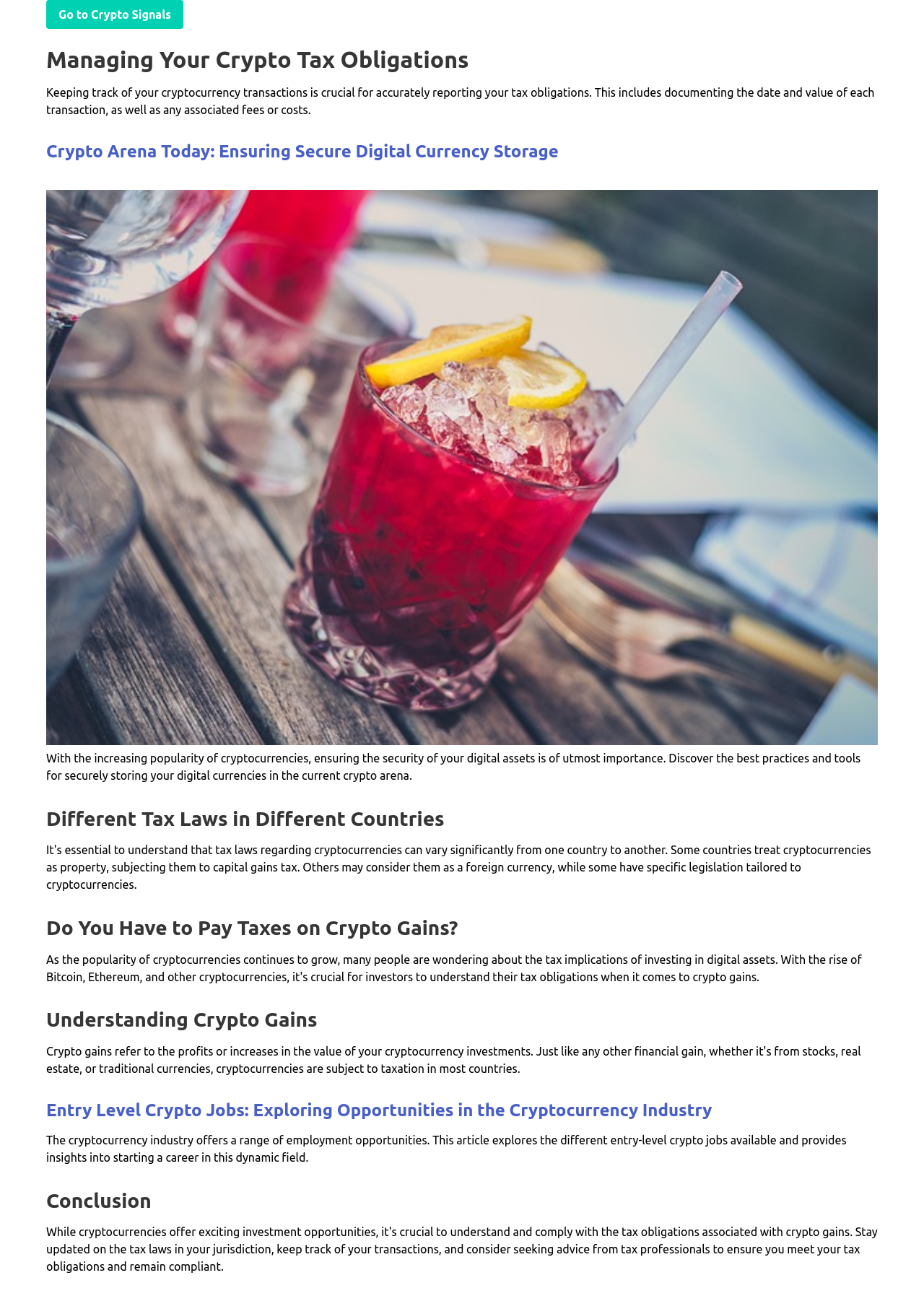Give a succinct answer to this question in a single word or phrase: 
What is the topic of the article 'Crypto Arena Today'?

Secure Digital Currency Storage